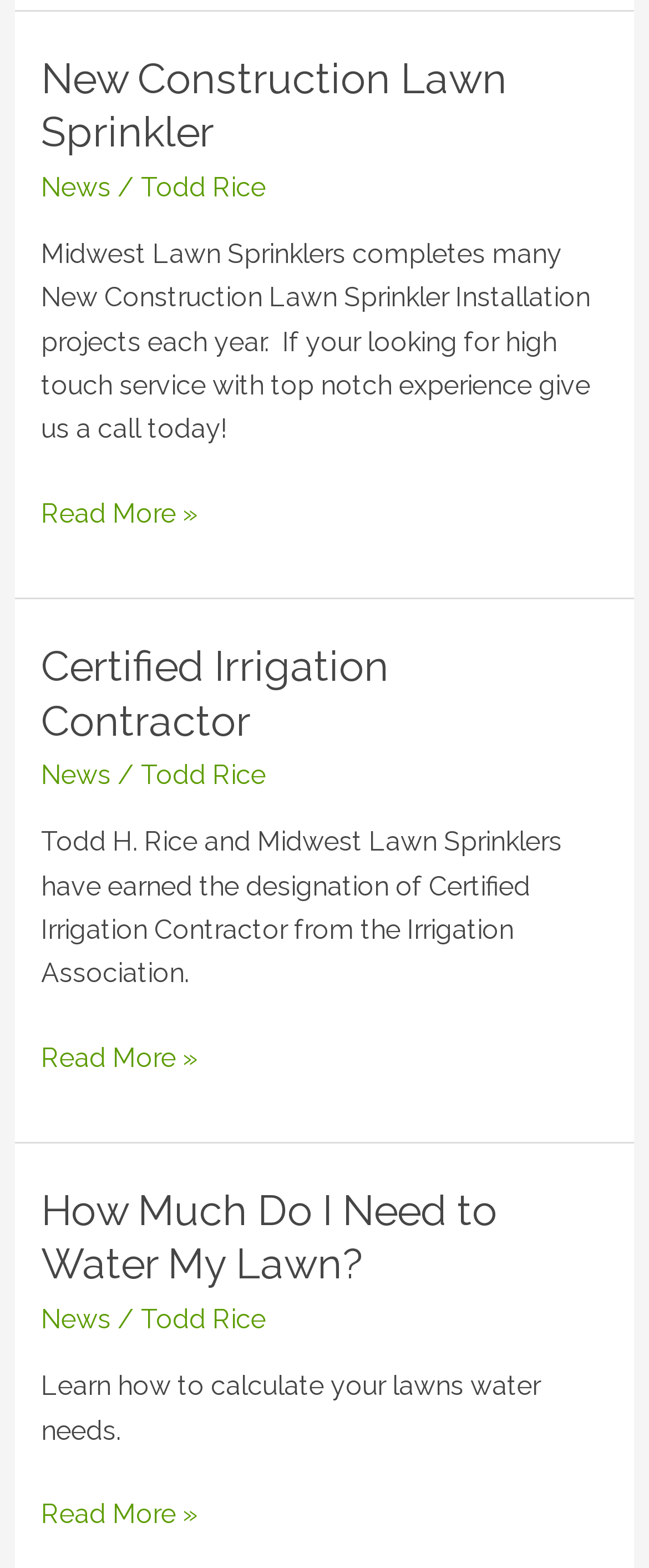What is the topic of the third article?
Using the details from the image, give an elaborate explanation to answer the question.

The topic of the third article is watering lawn, as indicated by the heading 'How Much Do I Need to Water My Lawn?' and the text that follows.